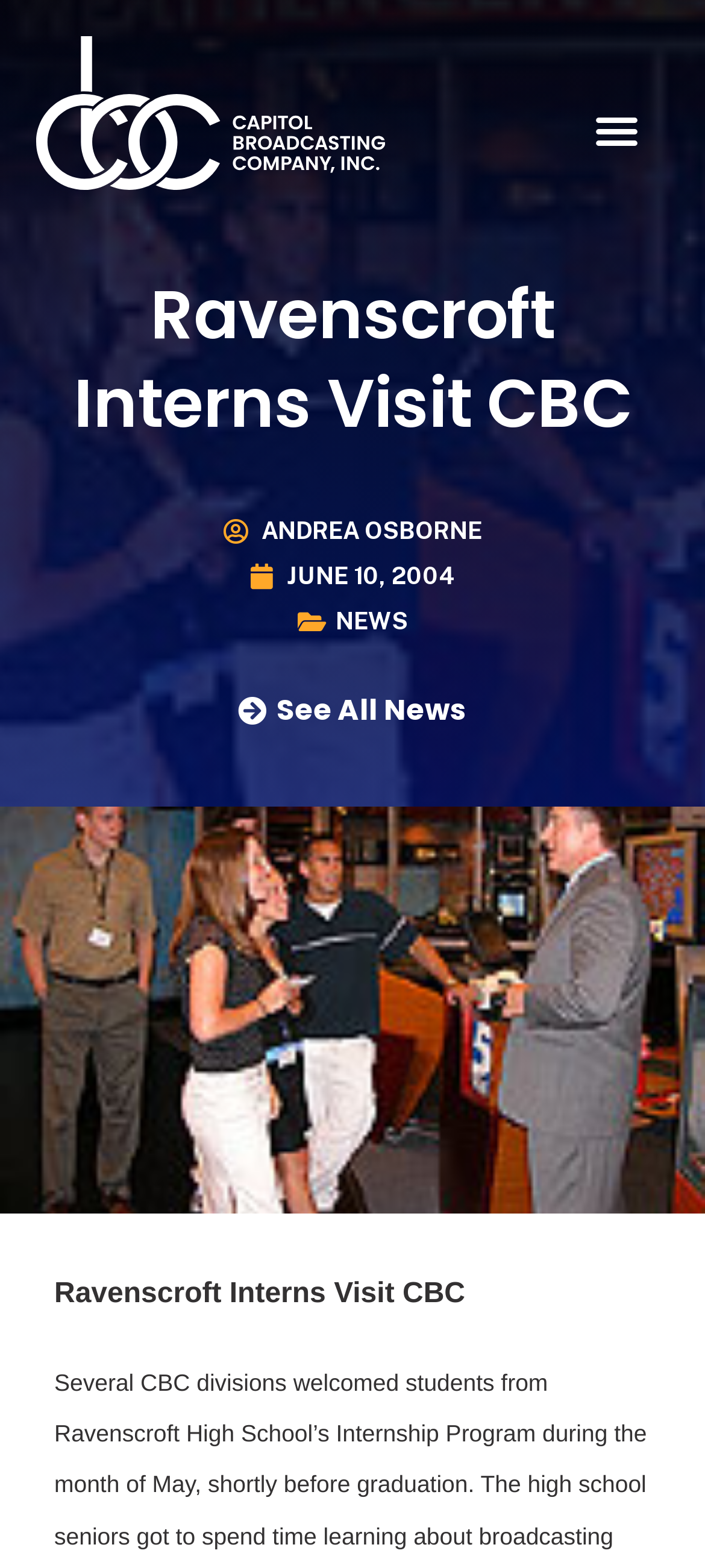Find the bounding box of the web element that fits this description: "June 10, 2004".

[0.353, 0.359, 0.647, 0.376]